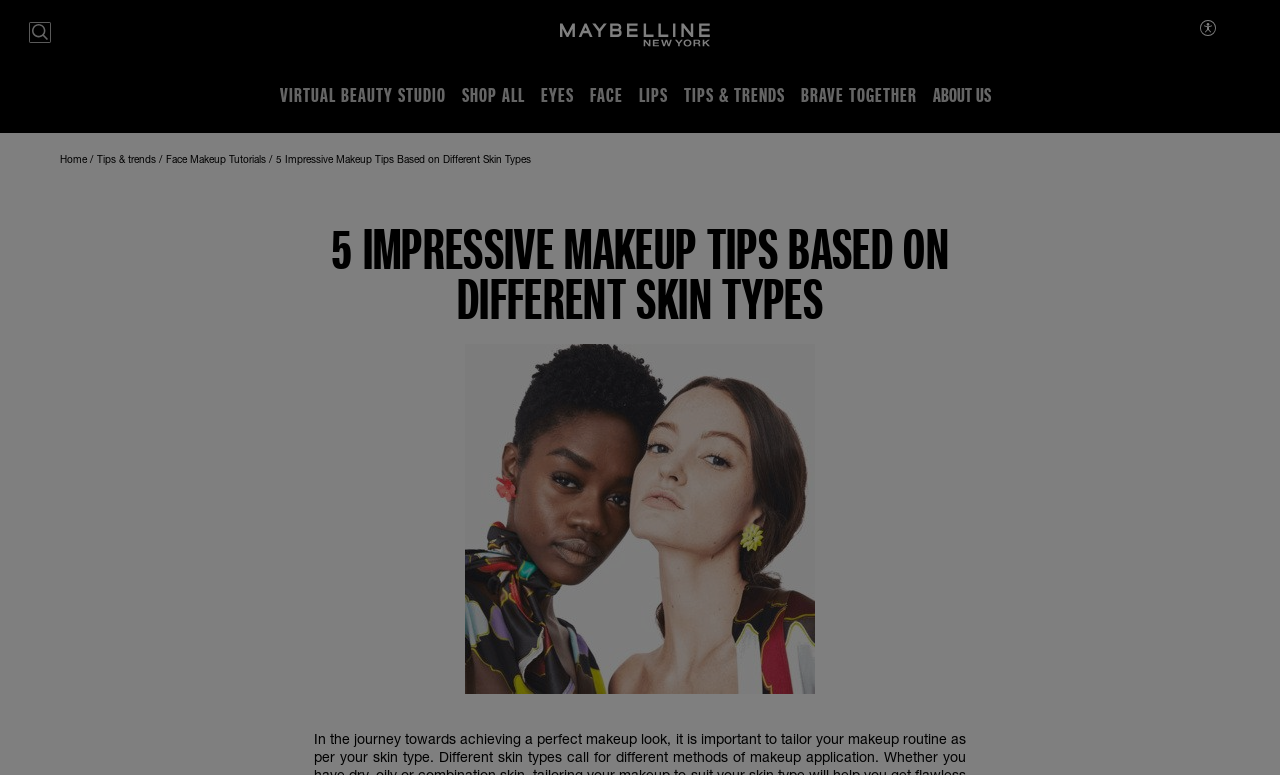How many main menu items are there?
Refer to the image and provide a detailed answer to the question.

I counted the number of links under the 'Main menu' navigation element, which are 'VIRTUAL BEAUTY STUDIO', 'SHOP ALL', 'EYES', 'FACE', 'LIPS', 'TIPS & TRENDS', and 'BRAVE TOGETHER', plus one button 'ABOUT US'. Therefore, there are 7 main menu items.